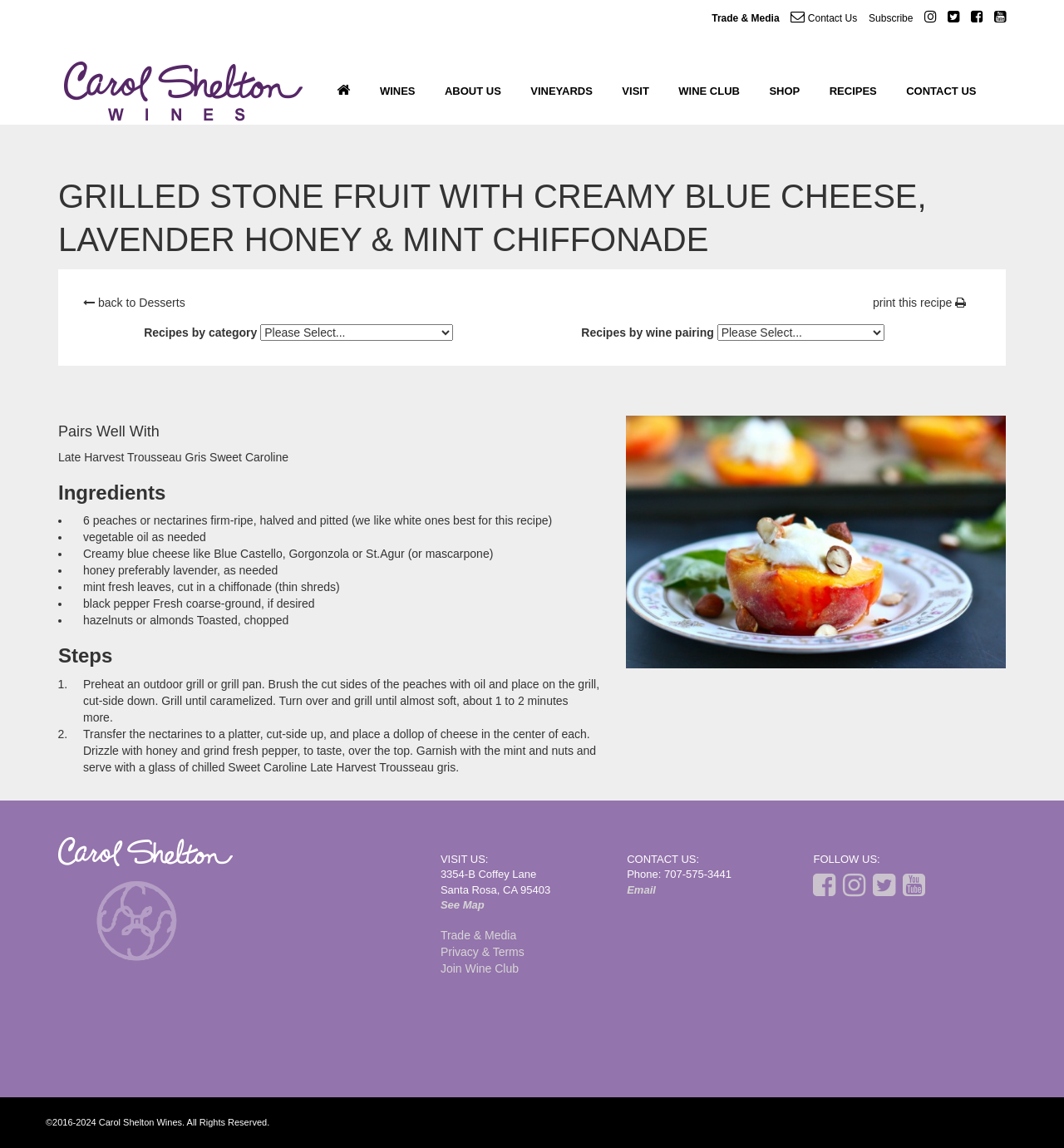Identify the bounding box coordinates of the region that should be clicked to execute the following instruction: "Select a recipe category from the dropdown".

[0.245, 0.282, 0.426, 0.297]